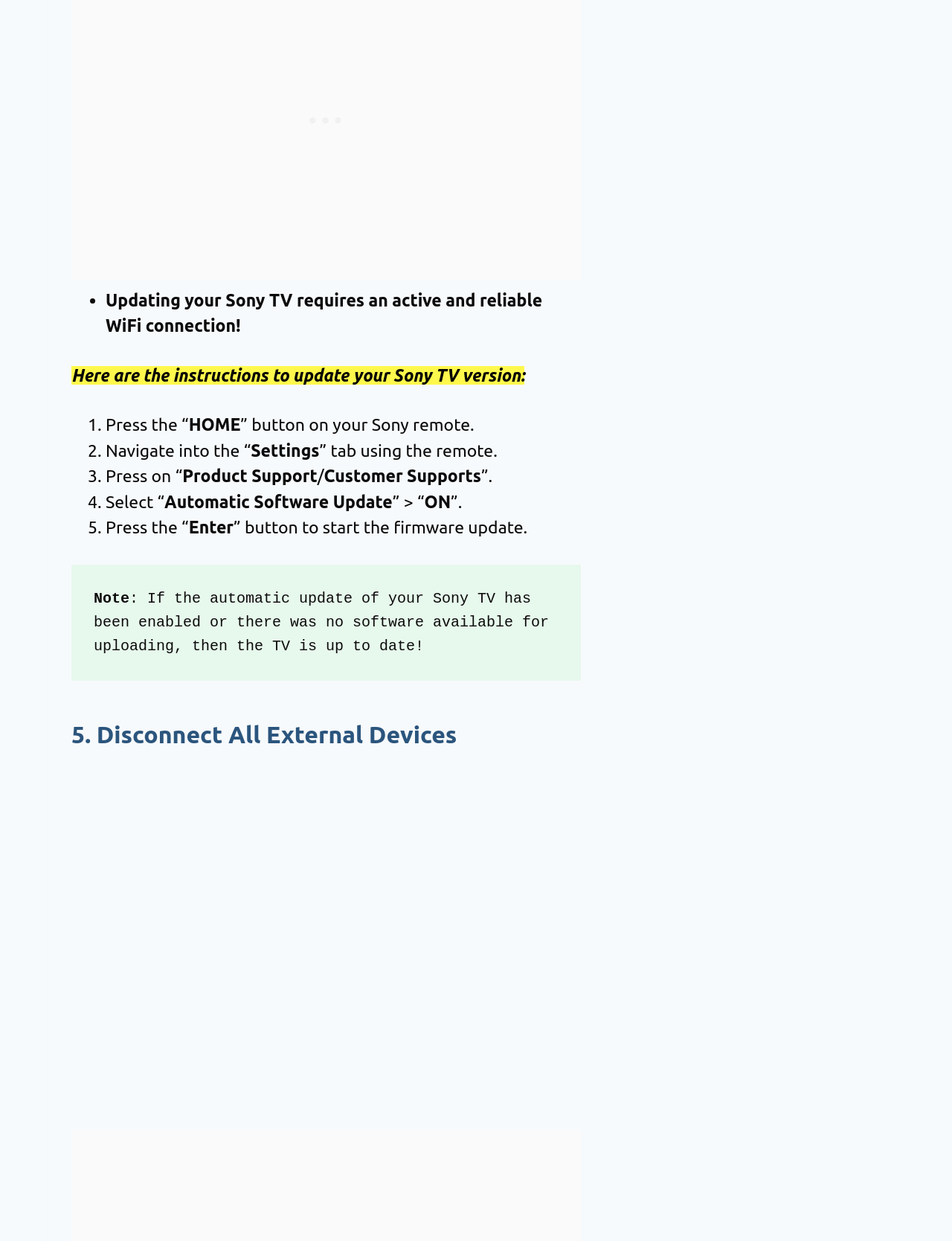What is the purpose of the 'Product Support' option?
Provide a detailed answer to the question using information from the image.

The 'Product Support' option is used to update the software of the Sony TV, as it is one of the steps mentioned in the instructions to update the TV version.